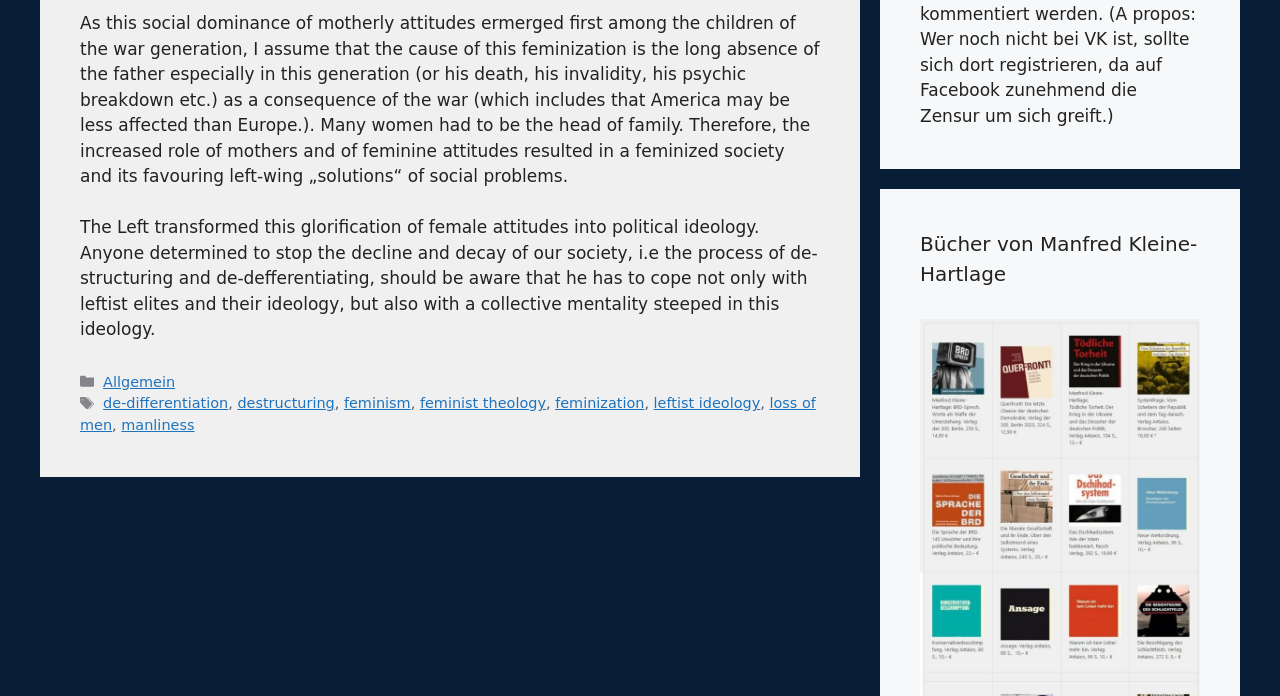Can you find the bounding box coordinates for the element to click on to achieve the instruction: "Explore the 'feminization' topic"?

[0.434, 0.568, 0.503, 0.591]